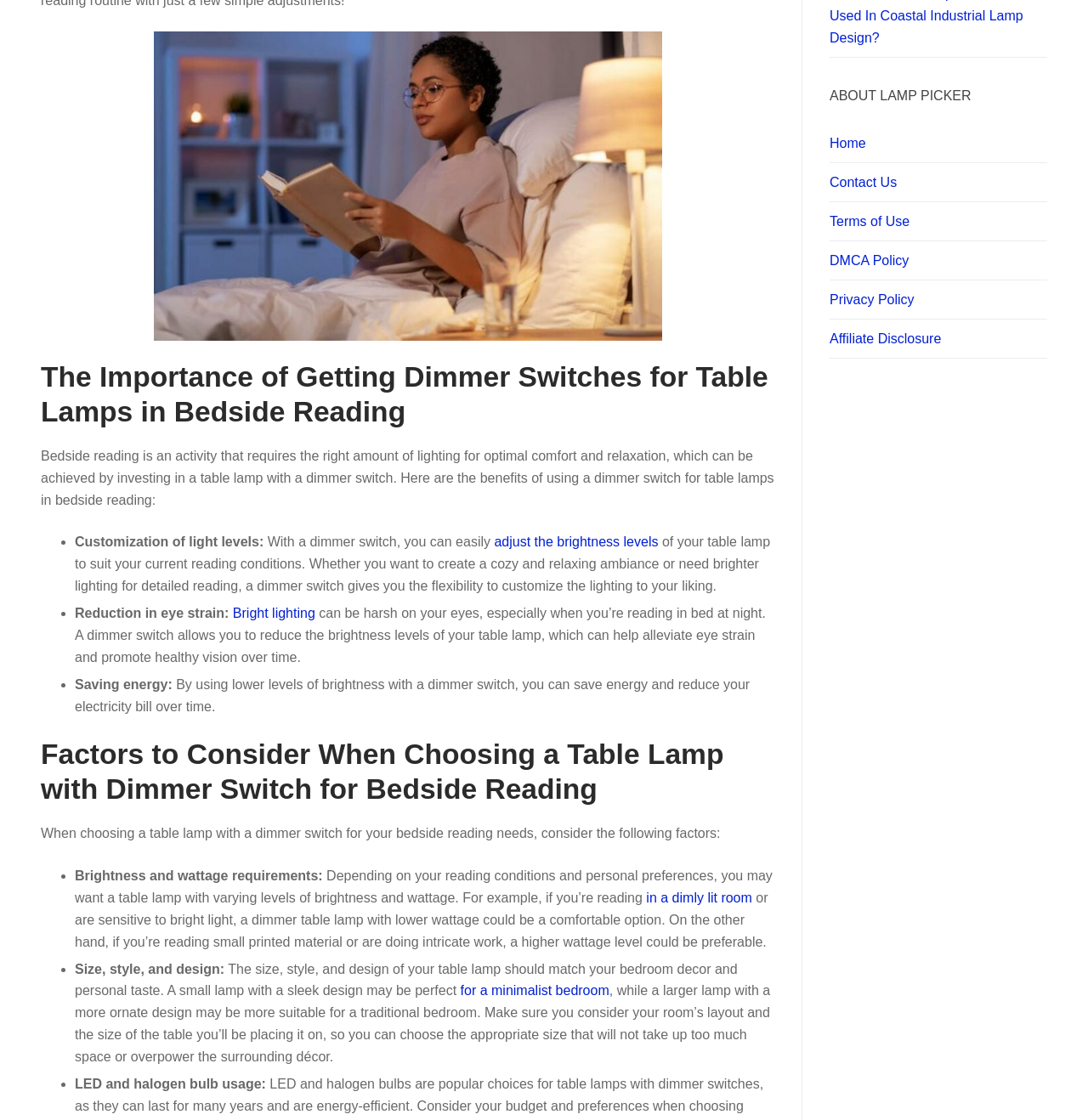From the webpage screenshot, predict the bounding box coordinates (top-left x, top-left y, bottom-right x, bottom-right y) for the UI element described here: for a minimalist bedroom

[0.423, 0.878, 0.56, 0.891]